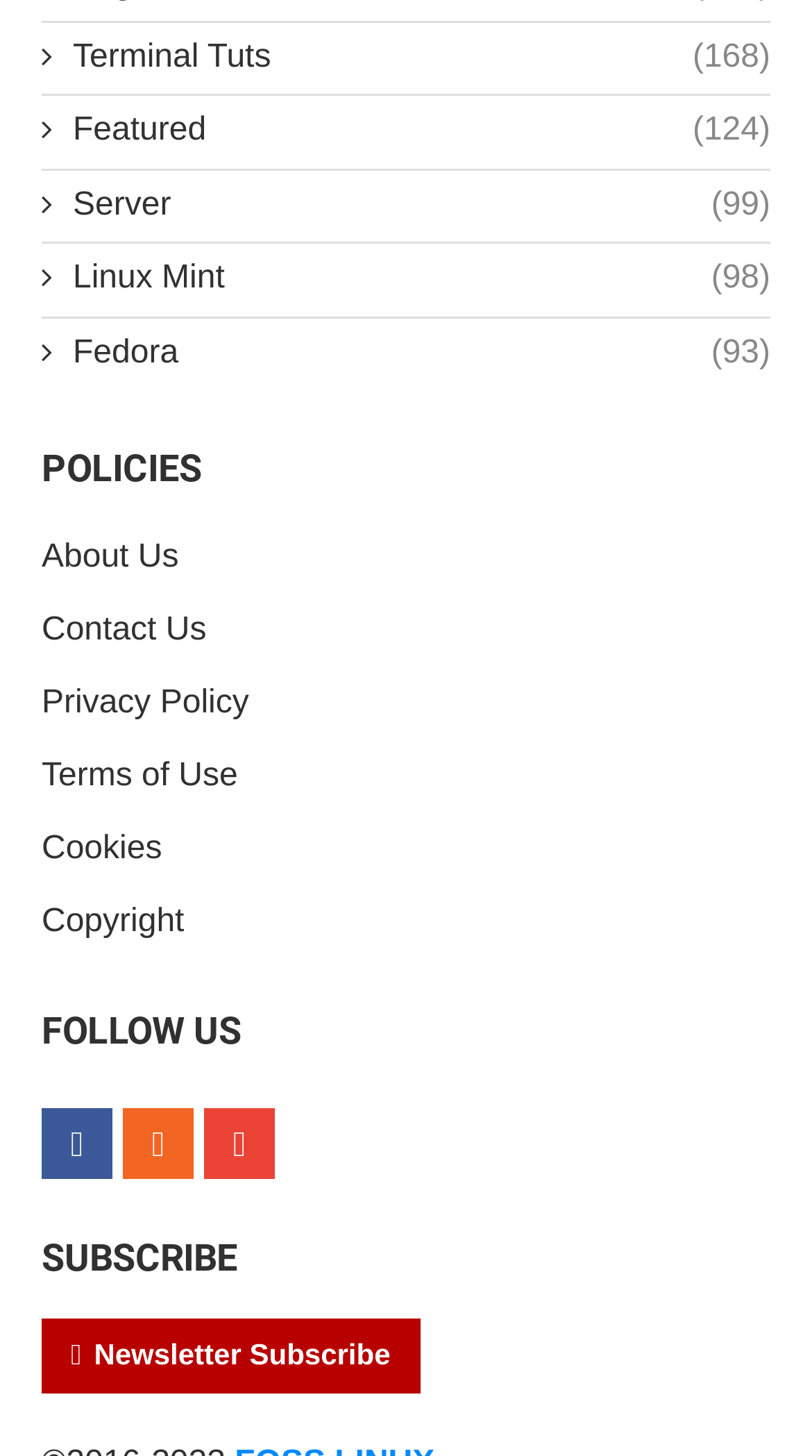Indicate the bounding box coordinates of the element that needs to be clicked to satisfy the following instruction: "Follow on Facebook". The coordinates should be four float numbers between 0 and 1, i.e., [left, top, right, bottom].

[0.051, 0.761, 0.138, 0.81]